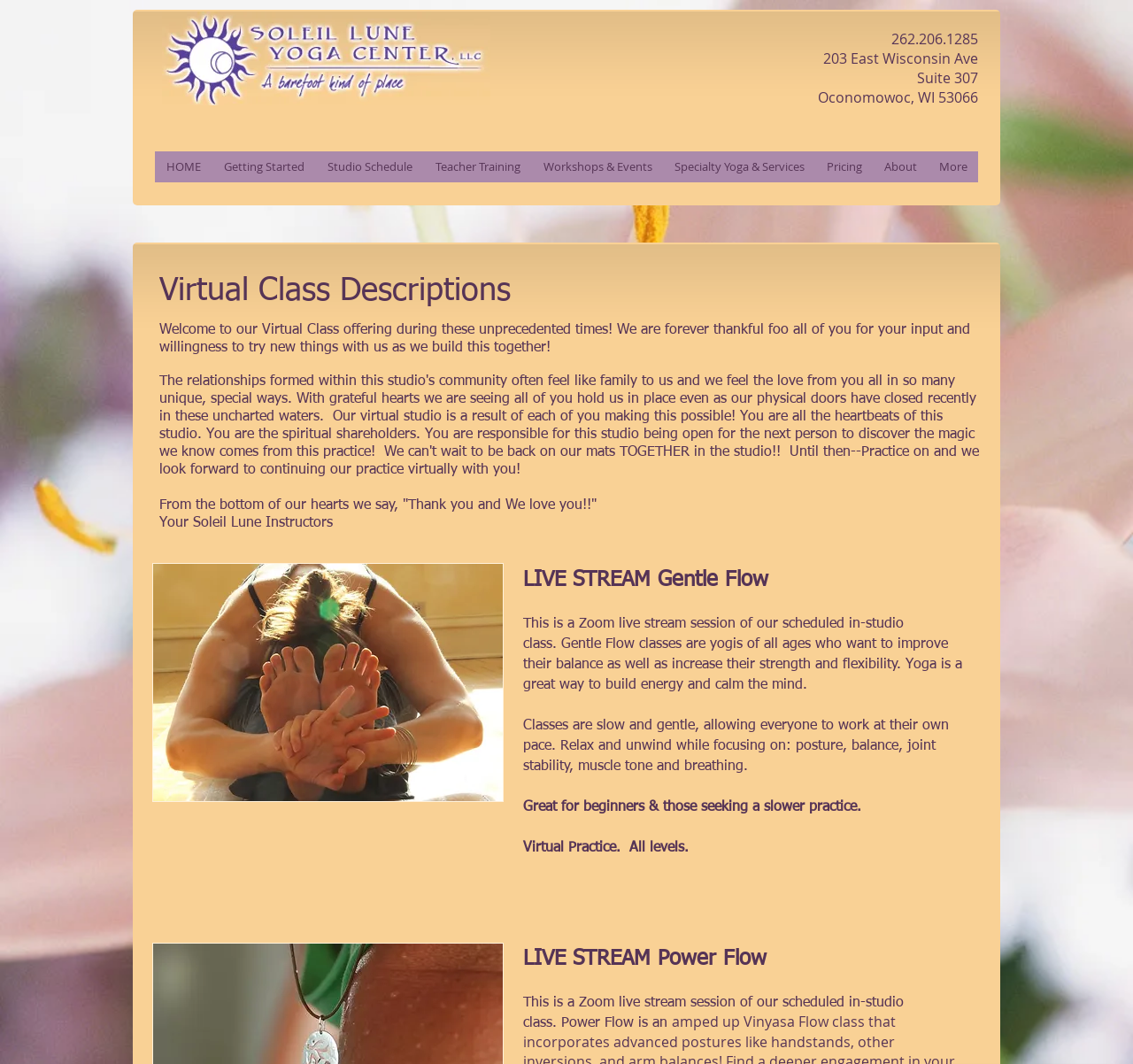Please give the bounding box coordinates of the area that should be clicked to fulfill the following instruction: "View Studio Schedule". The coordinates should be in the format of four float numbers from 0 to 1, i.e., [left, top, right, bottom].

[0.278, 0.142, 0.373, 0.171]